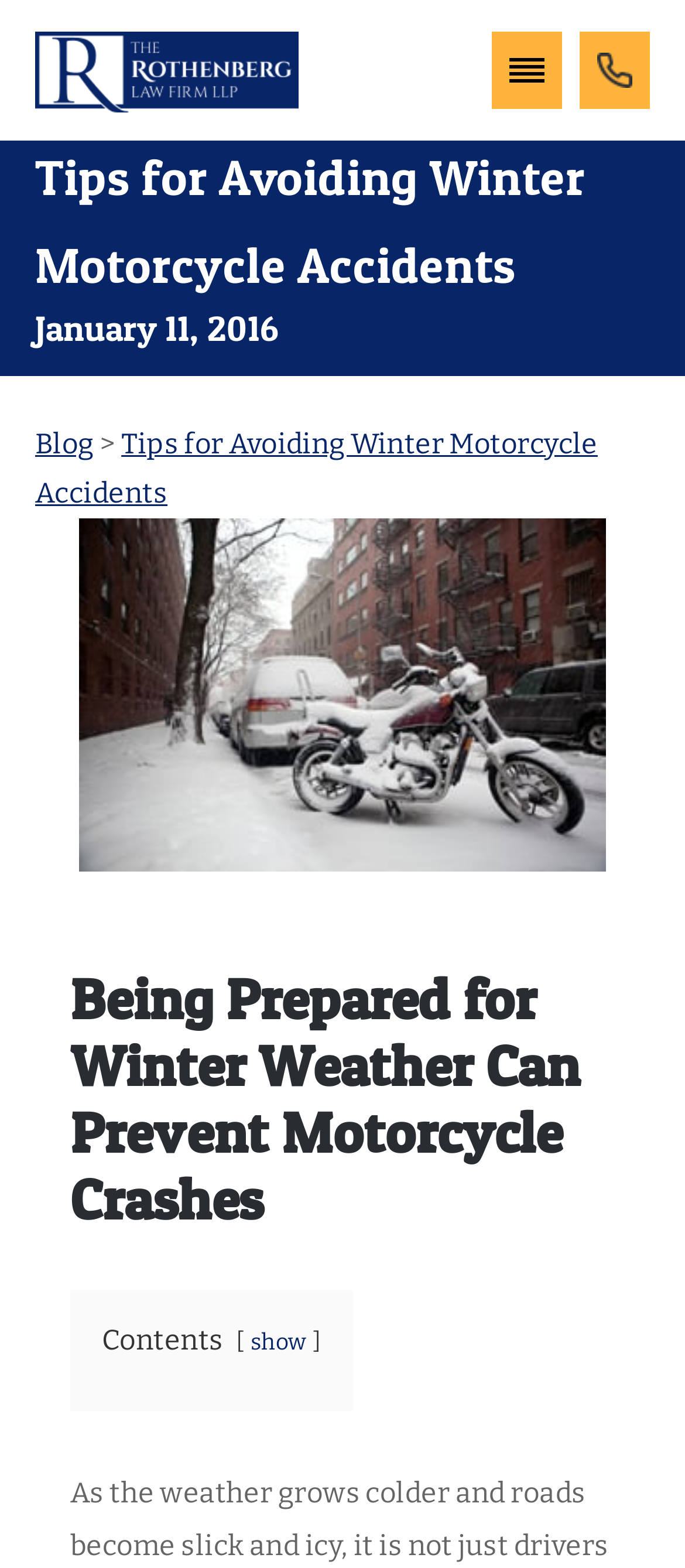What is the main topic of the article?
Please answer the question with as much detail as possible using the screenshot.

The main topic of the article can be inferred from the main heading 'Tips for Avoiding Winter Motorcycle Accidents' and the subheading 'Being Prepared for Winter Weather Can Prevent Motorcycle Crashes'.